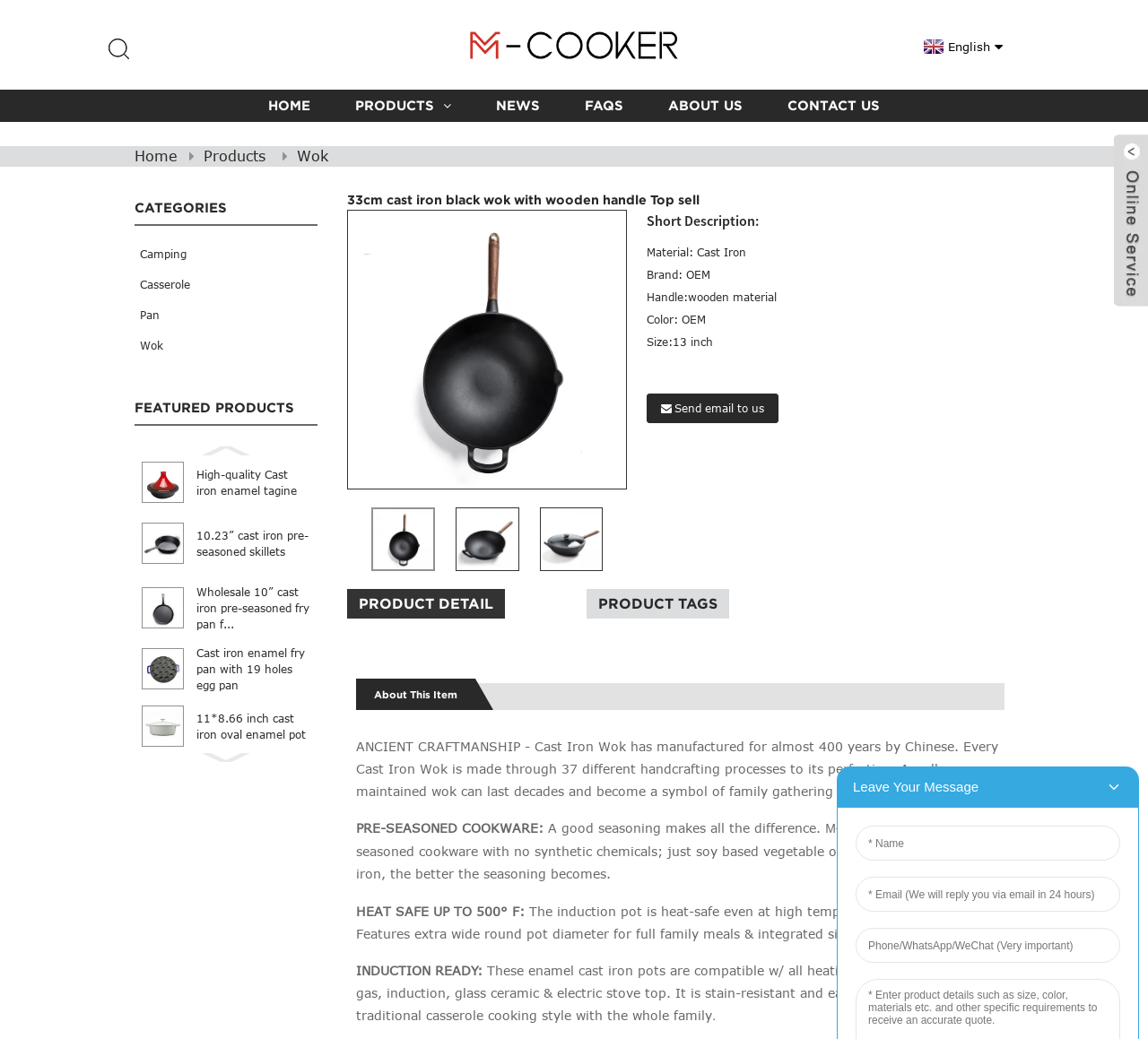Provide the bounding box coordinates for the specified HTML element described in this description: "Wok". The coordinates should be four float numbers ranging from 0 to 1, in the format [left, top, right, bottom].

[0.122, 0.318, 0.272, 0.347]